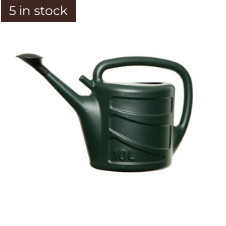Generate a detailed caption for the image.

This image features a green watering can, designed for convenience and style, with a capacity of 10 liters as indicated on its body. The can showcases a sleek, functional design featuring a comfortable handle and a long spout for precise watering. In the corner of the image, a banner reads "5 in stock," suggesting its availability for purchase. This watering can is ideal for gardening enthusiasts looking to effectively manage their watering needs.